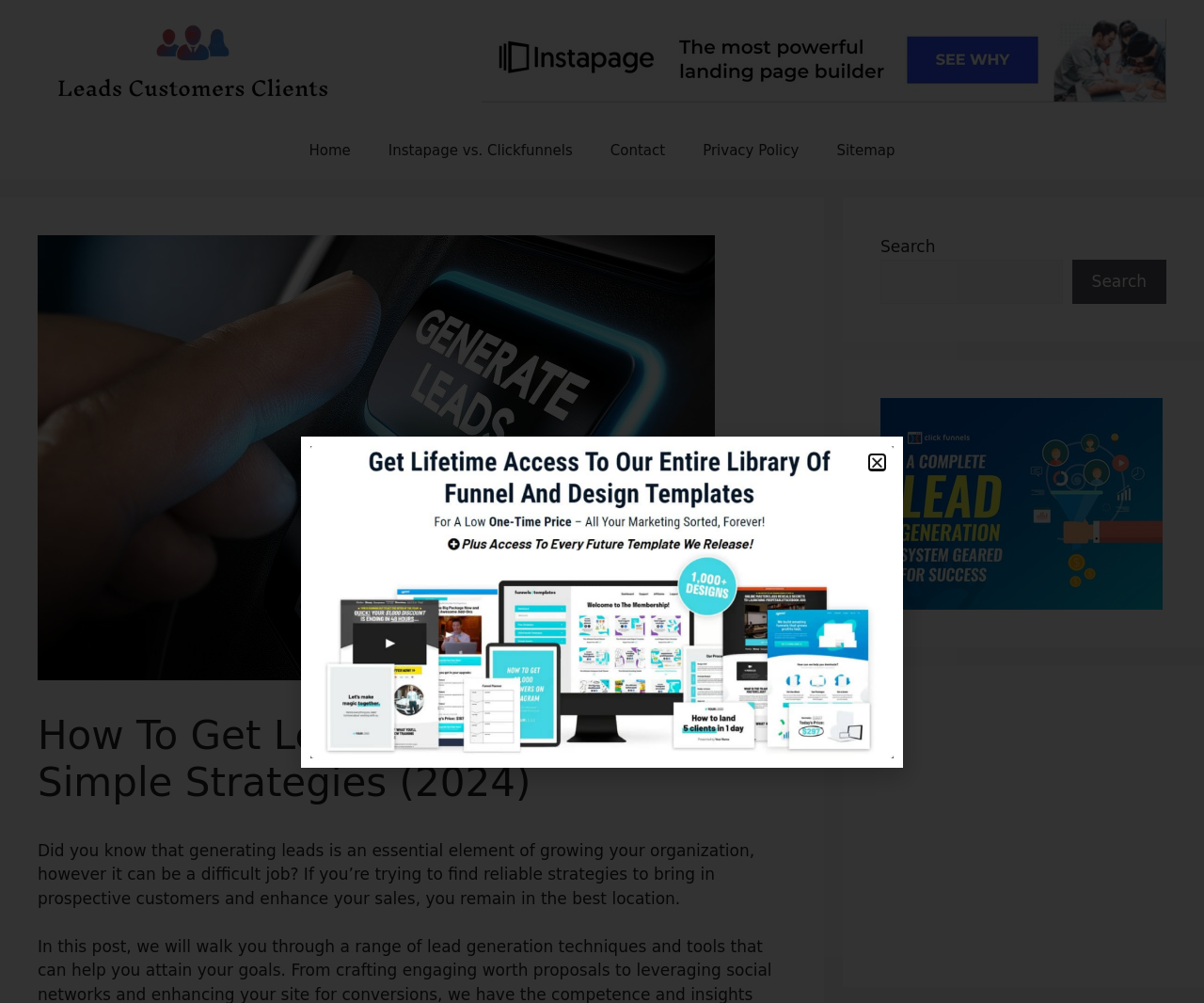Can you identify the bounding box coordinates of the clickable region needed to carry out this instruction: 'Click on the 'Contact' link'? The coordinates should be four float numbers within the range of 0 to 1, stated as [left, top, right, bottom].

[0.491, 0.122, 0.568, 0.178]